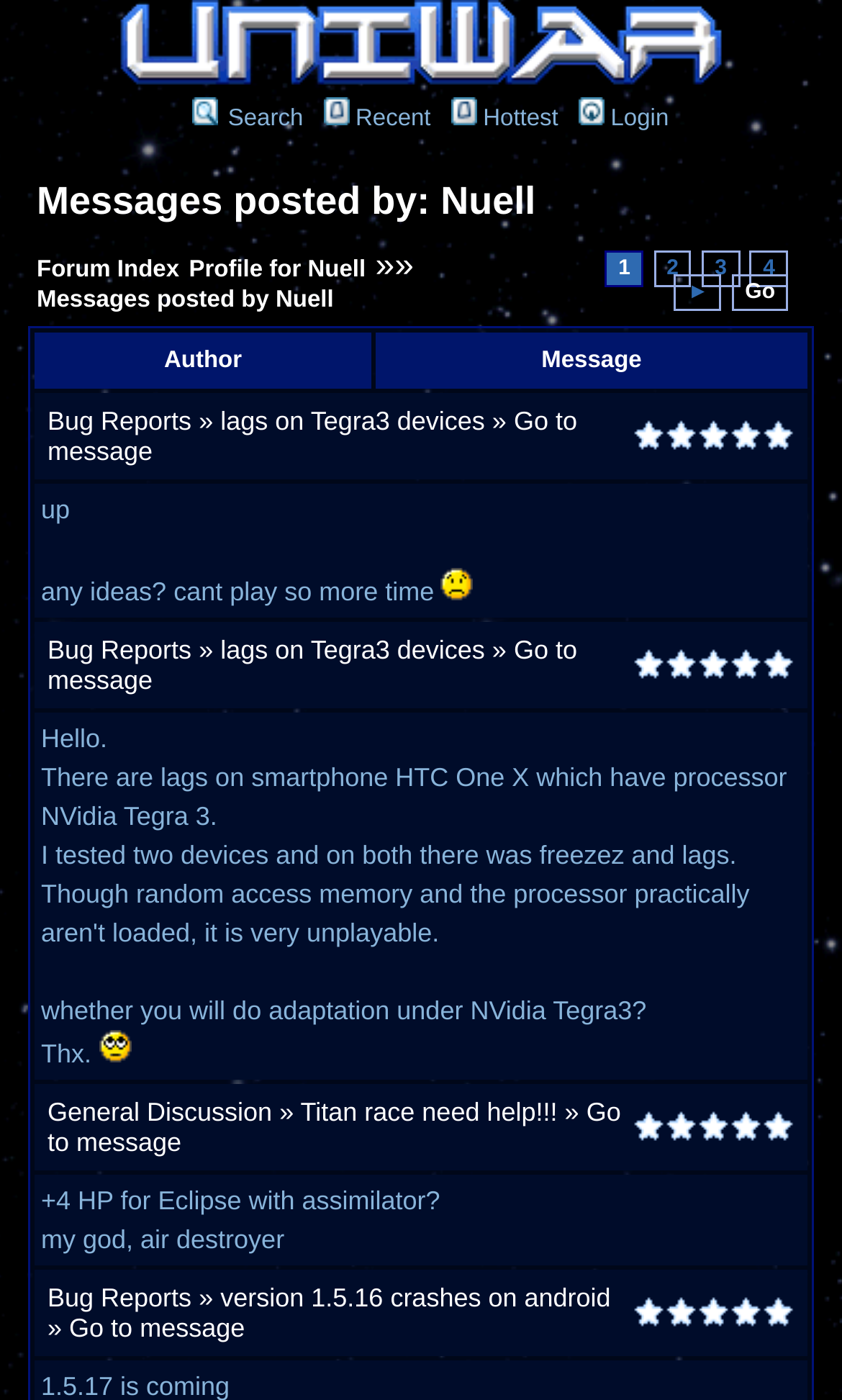How many rating stars are there in the second message?
Answer the question with detailed information derived from the image.

The number of rating stars can be determined by looking at the second gridcell in the table, which contains five star images.